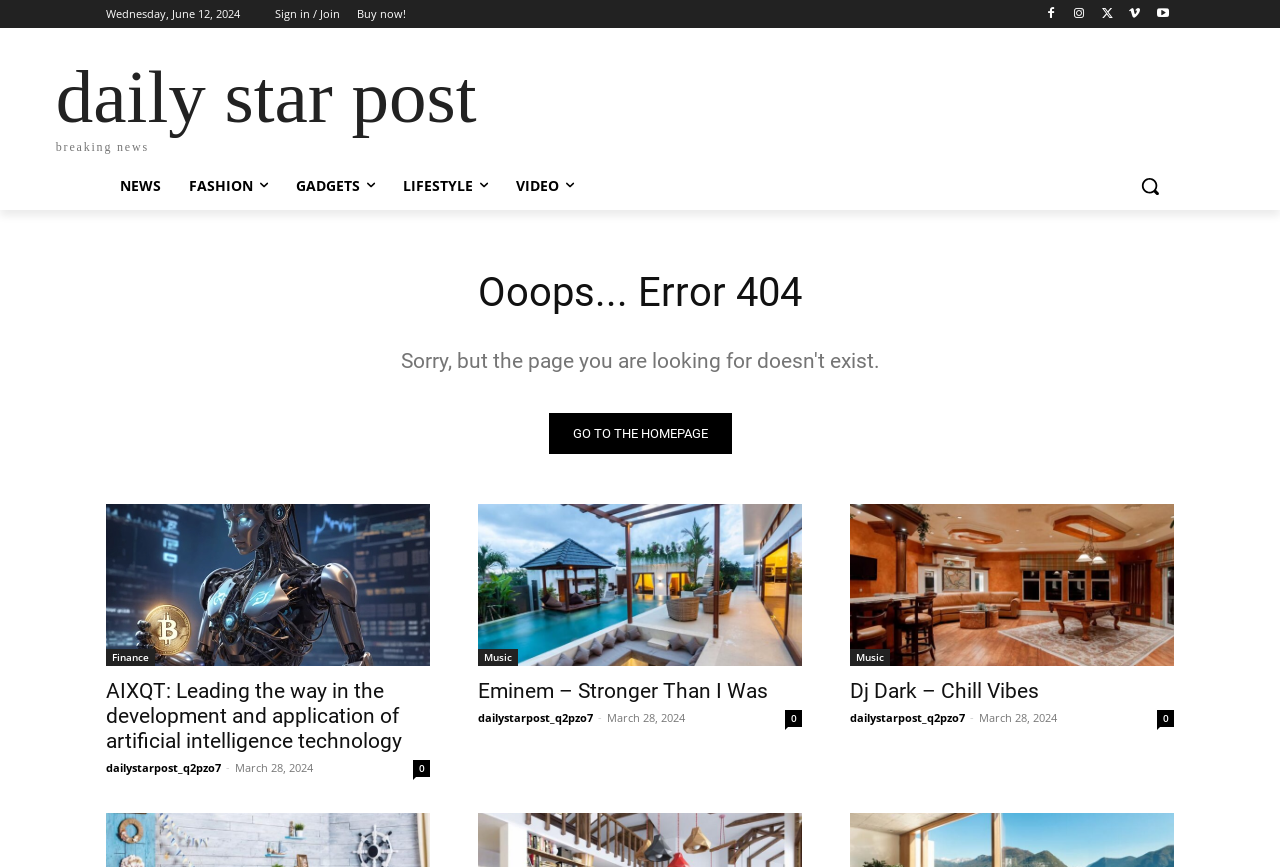Pinpoint the bounding box coordinates of the clickable area needed to execute the instruction: "Search for something". The coordinates should be specified as four float numbers between 0 and 1, i.e., [left, top, right, bottom].

[0.88, 0.186, 0.917, 0.242]